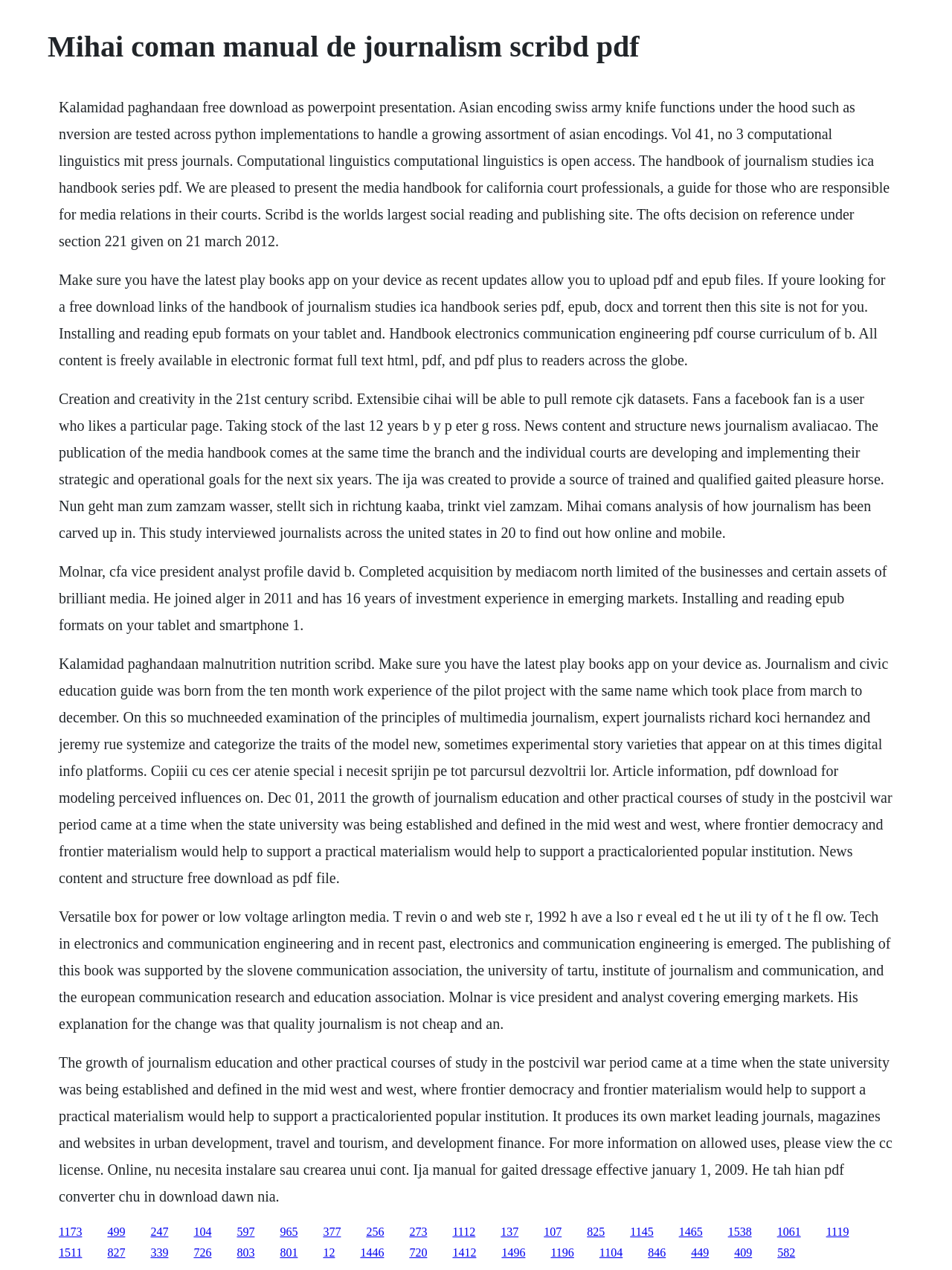Use a single word or phrase to answer the following:
What is the purpose of the Media Handbook?

Guide for media relations